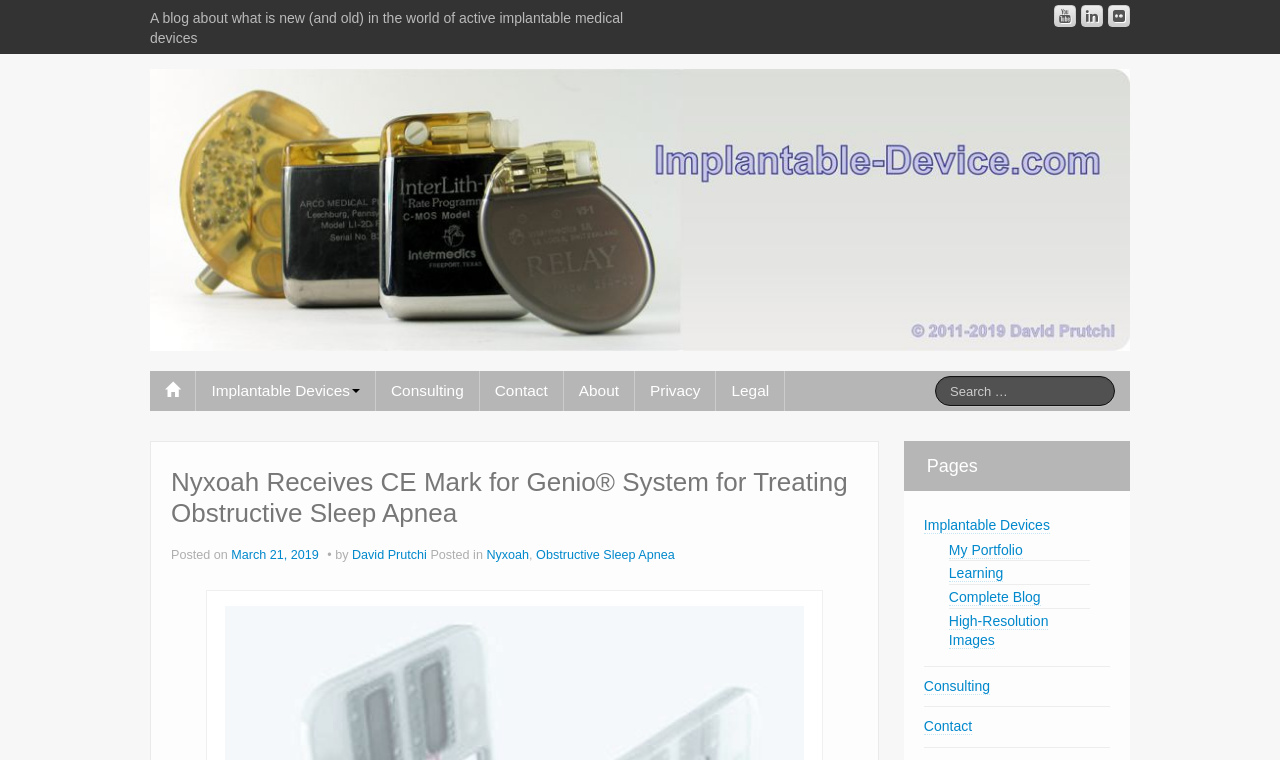Provide a brief response to the question below using a single word or phrase: 
What is the date of the blog post?

March 21, 2019